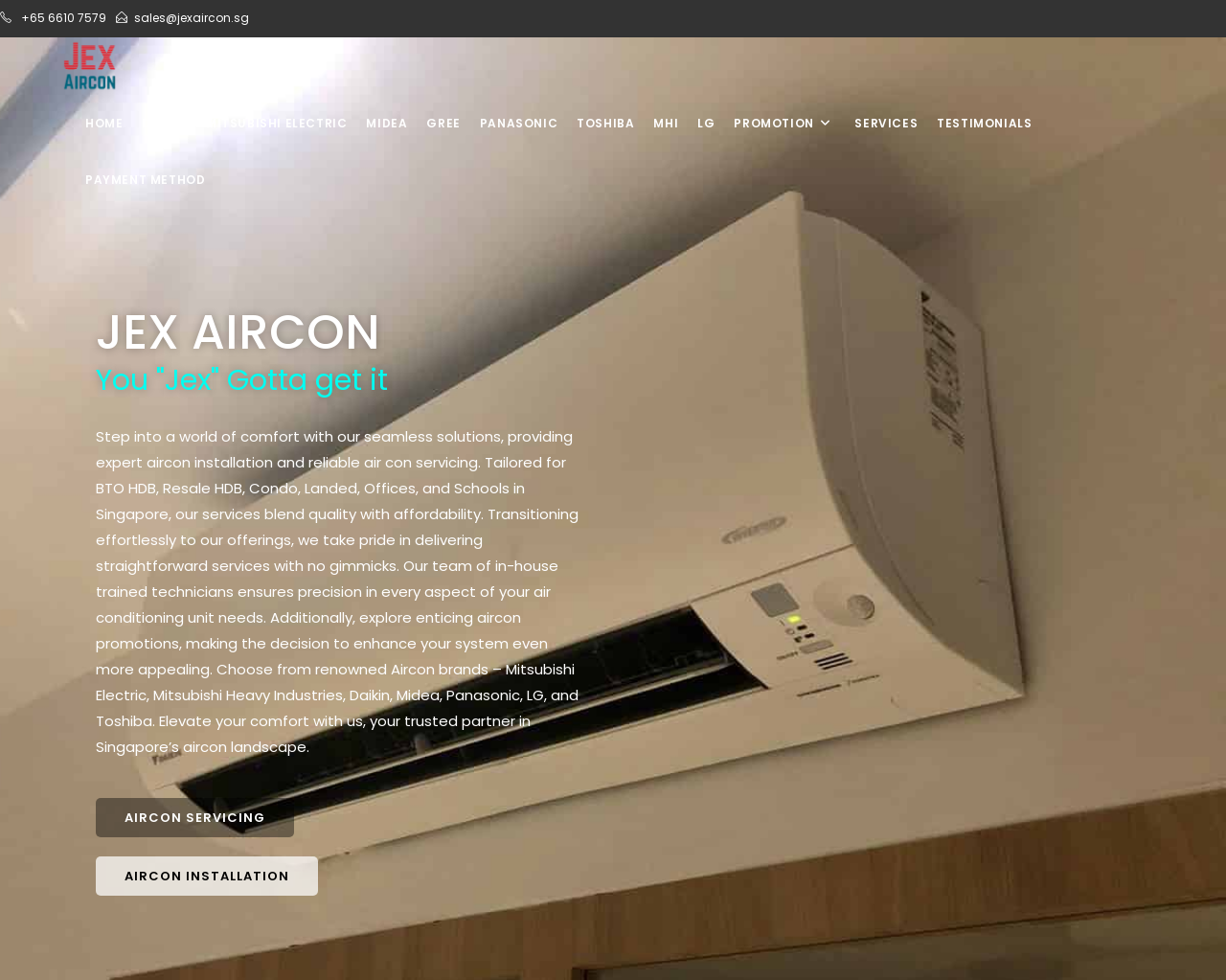Can you determine the bounding box coordinates of the area that needs to be clicked to fulfill the following instruction: "Click on the Preview button example"?

None